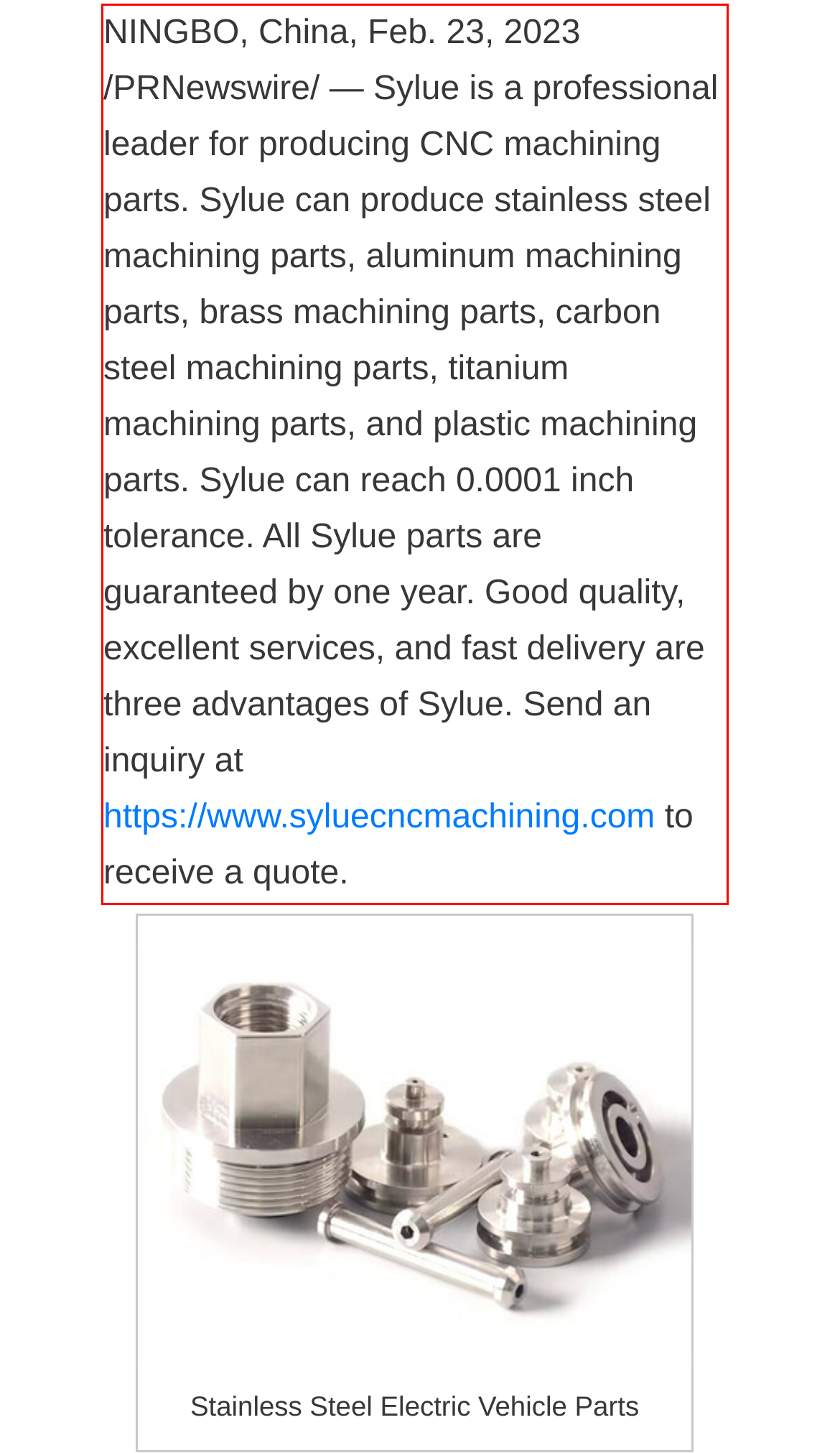View the screenshot of the webpage and identify the UI element surrounded by a red bounding box. Extract the text contained within this red bounding box.

NINGBO, China, Feb. 23, 2023 /PRNewswire/ — Sylue is a professional leader for producing CNC machining parts. Sylue can produce stainless steel machining parts, aluminum machining parts, brass machining parts, carbon steel machining parts, titanium machining parts, and plastic machining parts. Sylue can reach 0.0001 inch tolerance. All Sylue parts are guaranteed by one year. Good quality, excellent services, and fast delivery are three advantages of Sylue. Send an inquiry at https://www.syluecncmachining.com to receive a quote.